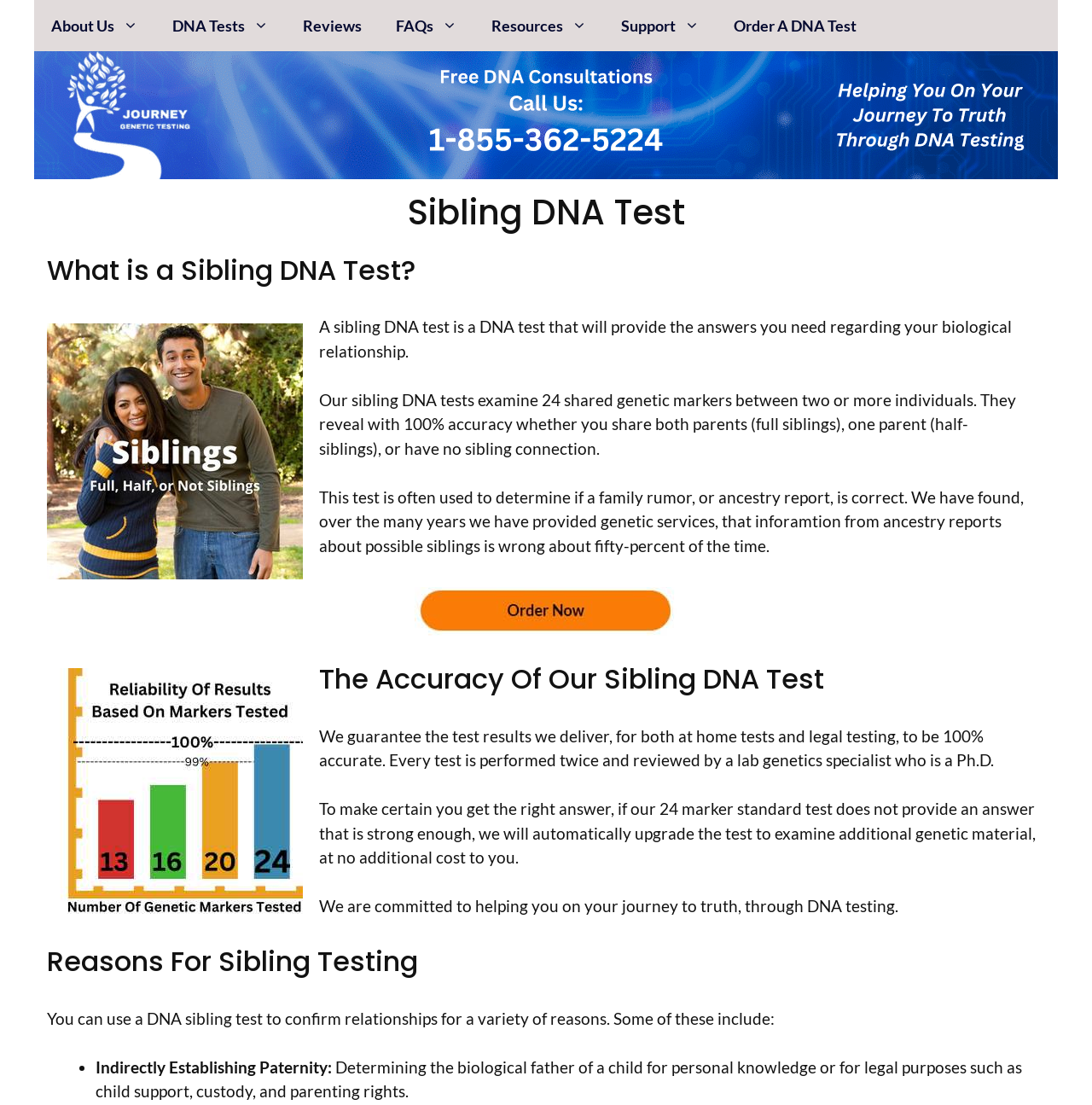Respond to the following question with a brief word or phrase:
What is the purpose of upgrading the test to examine additional genetic material?

To get a strong answer